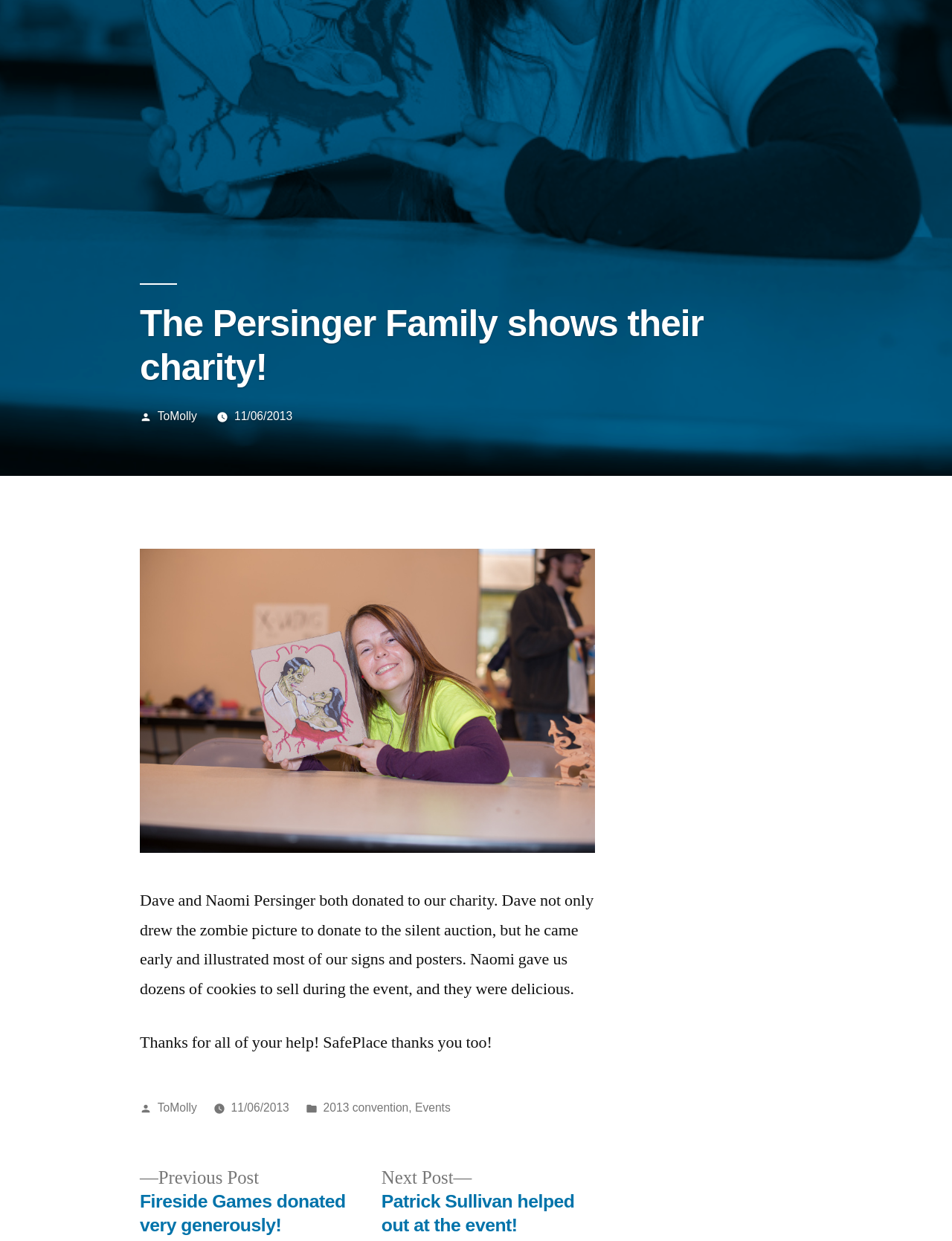Using the description "2013 convention", locate and provide the bounding box of the UI element.

[0.34, 0.887, 0.429, 0.898]